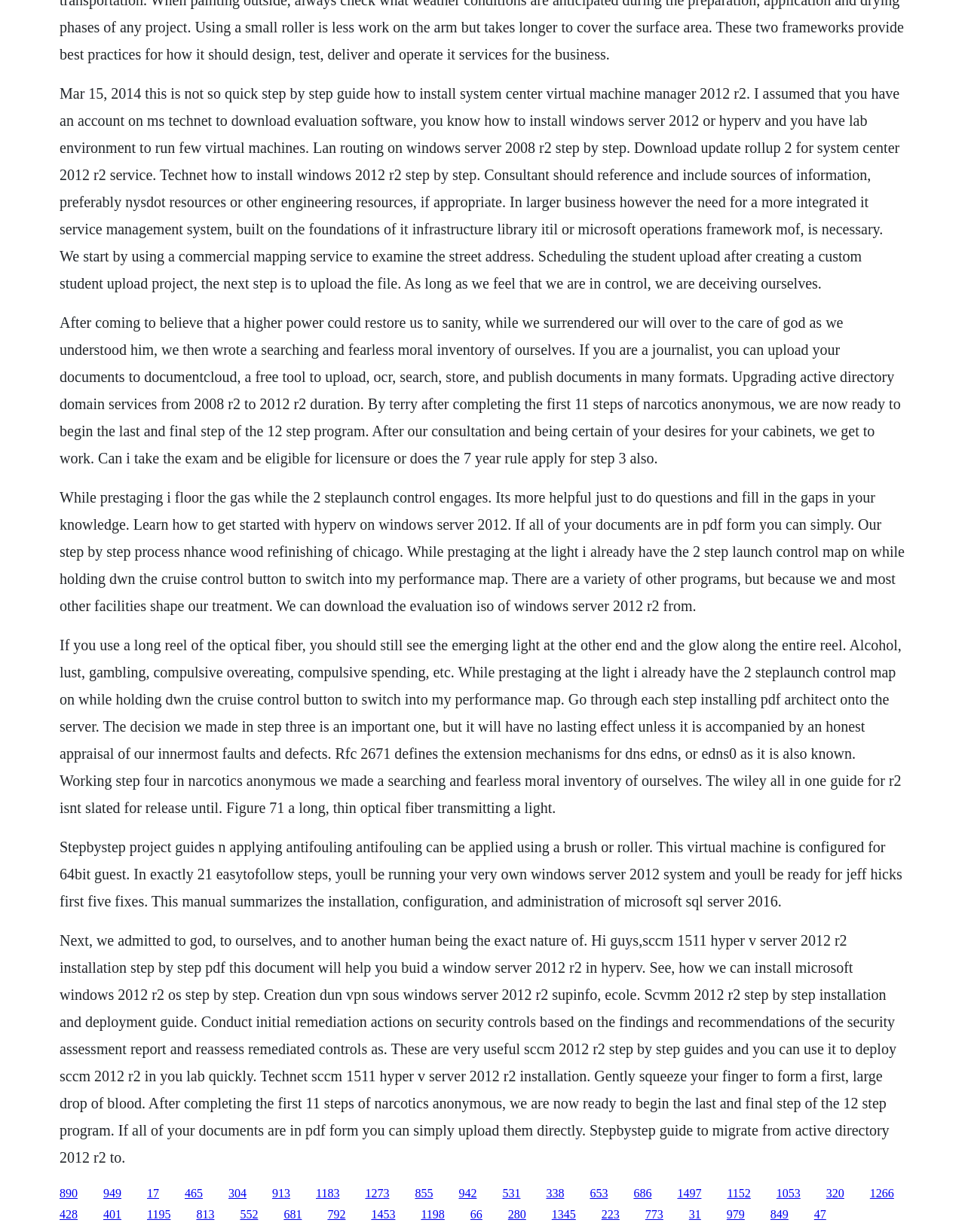What is the purpose of the 'step-by-step project guides' mentioned on the webpage?
Give a detailed and exhaustive answer to the question.

The 'step-by-step project guides' mentioned on the webpage are likely resources designed to help individuals implement specific projects or tasks. The guides provide a structured approach to completing the project, breaking it down into manageable steps and providing instructions for each step.